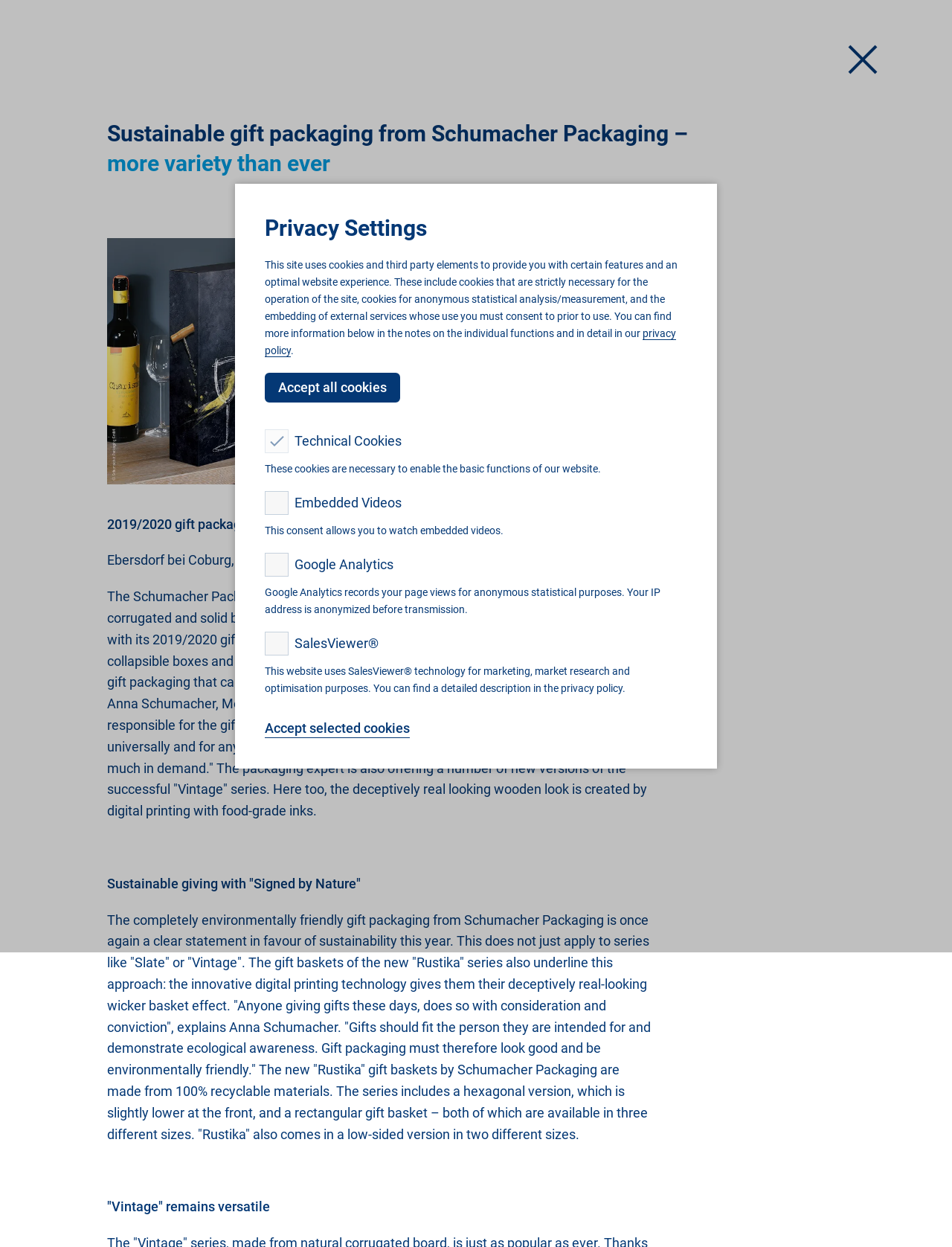What is the company offering more variety than ever before?
Using the image as a reference, give an elaborate response to the question.

Based on the webpage content, specifically the StaticText element with the text 'The Schumacher Packaging Group, one of the largest family-run manufacturers of corrugated and solid board packaging solutions, is offering more variety than ever before with its 2019/2020 gift packaging collection.', it is clear that the company is offering more variety than ever before in gift packaging.